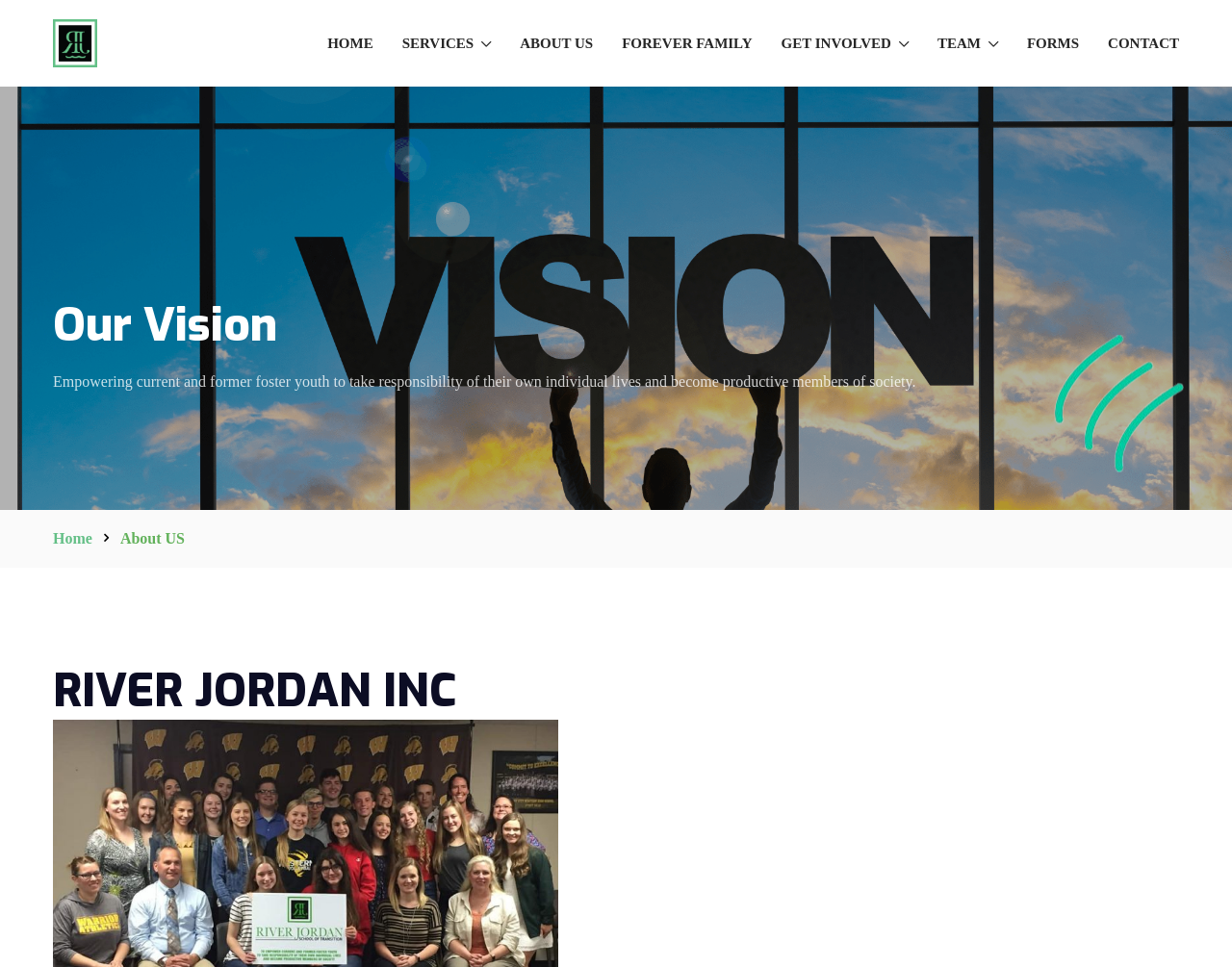Could you indicate the bounding box coordinates of the region to click in order to complete this instruction: "view ABOUT US".

[0.422, 0.0, 0.481, 0.09]